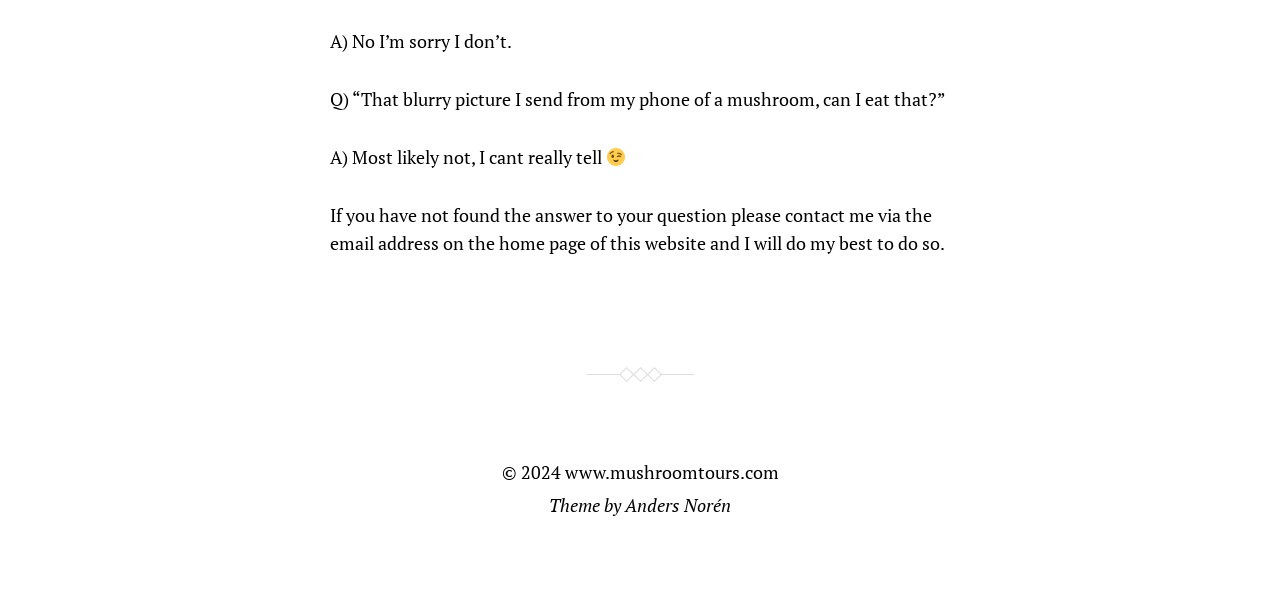Answer succinctly with a single word or phrase:
What is the topic of the Q&A?

Mushrooms